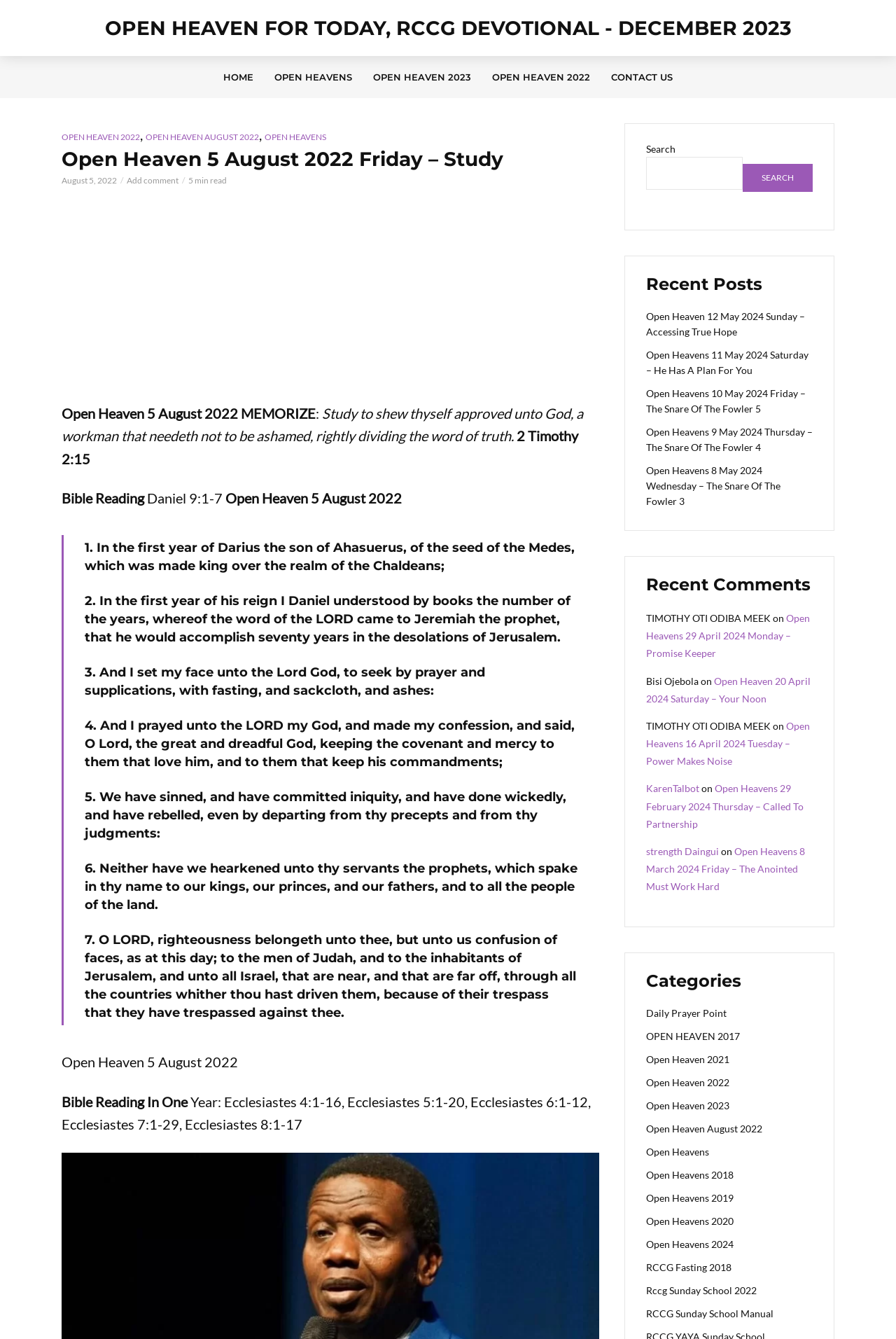Pinpoint the bounding box coordinates for the area that should be clicked to perform the following instruction: "Contact the company via email".

None